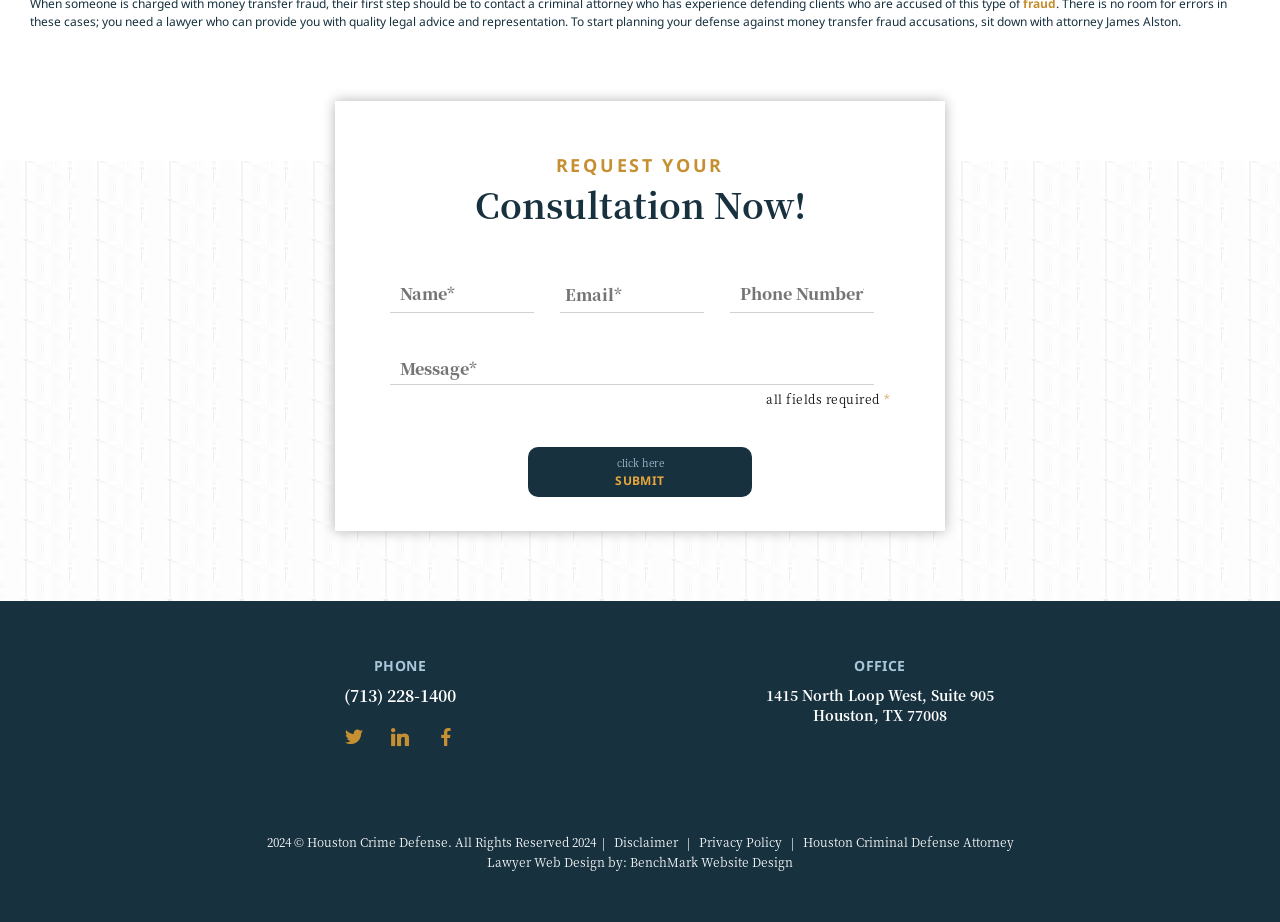Identify the bounding box coordinates necessary to click and complete the given instruction: "Visit James Alston Law on Facebook".

[0.341, 0.789, 0.355, 0.809]